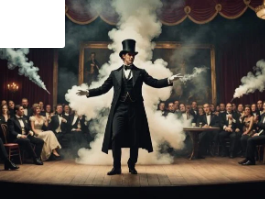Generate an in-depth description of the image you see.

The image captures a captivating scene from a vintage magic show, featuring a magician in a classic top hat and formal attire, exuding charisma as he performs before an enthralled audience. The setting is rich with theatrical elements, including dramatic lighting and soft, swirling smoke that adds a mystical ambiance. The audience, dressed in elegant outfits, is seated around a central stage, attentively watching the magician's performance, which likely includes magical tricks that mesmerize and astonish. This portrayal not only highlights the essence of classic magic performances but also evokes a sense of nostalgia for the golden age of illusion and entertainment.